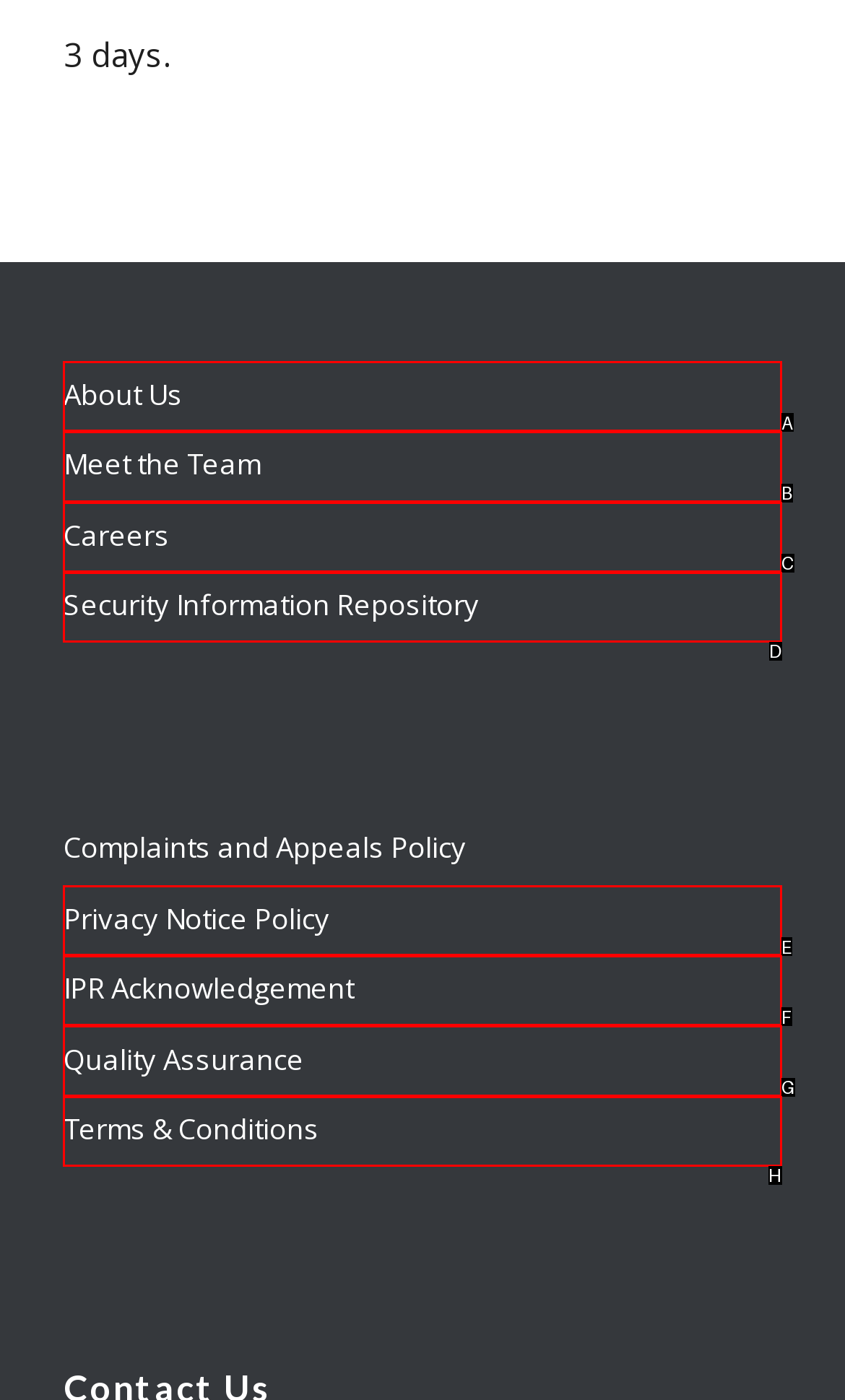Identify which HTML element matches the description: Privacy Notice Policy
Provide your answer in the form of the letter of the correct option from the listed choices.

E